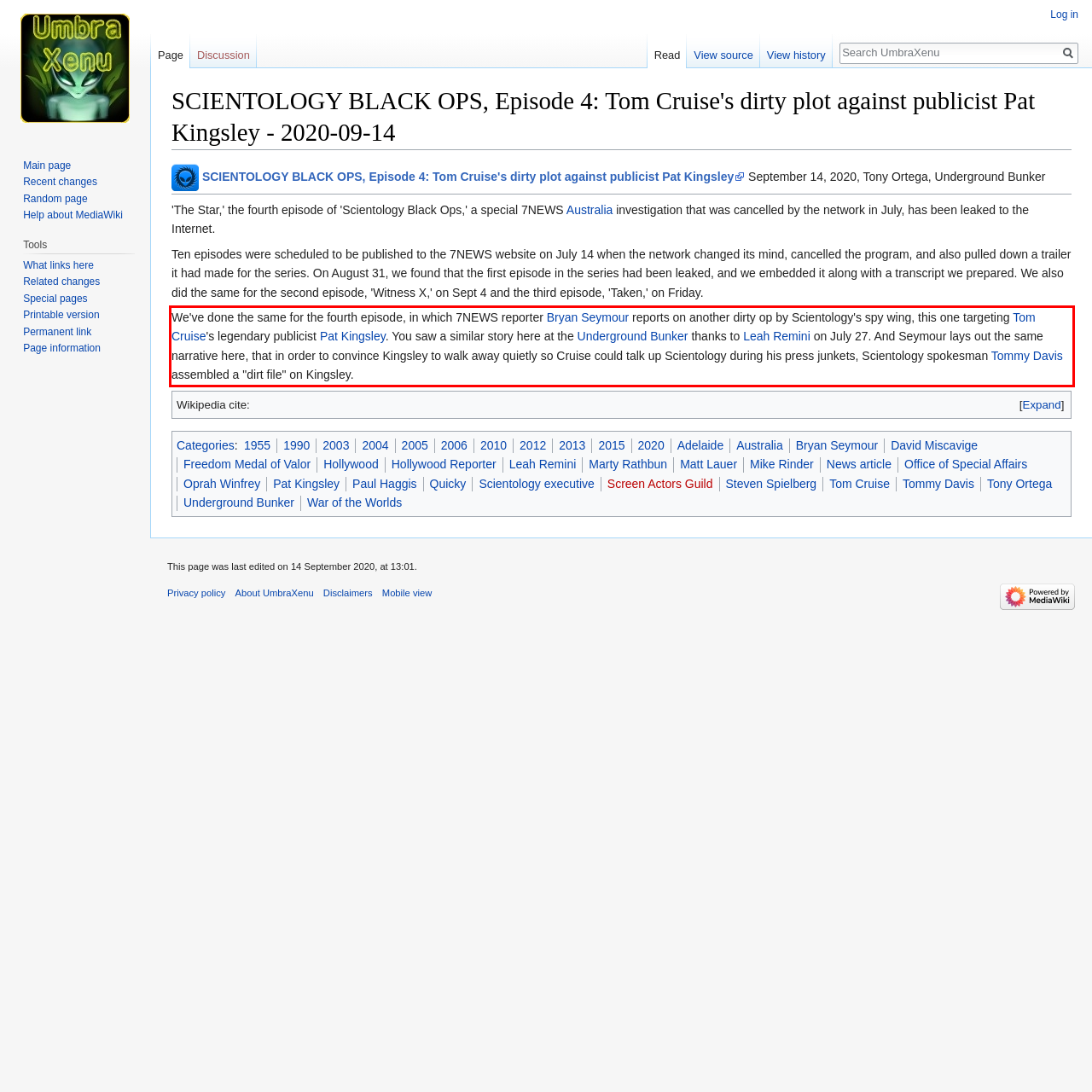Identify the text inside the red bounding box in the provided webpage screenshot and transcribe it.

We've done the same for the fourth episode, in which 7NEWS reporter Bryan Seymour reports on another dirty op by Scientology's spy wing, this one targeting Tom Cruise's legendary publicist Pat Kingsley. You saw a similar story here at the Underground Bunker thanks to Leah Remini on July 27. And Seymour lays out the same narrative here, that in order to convince Kingsley to walk away quietly so Cruise could talk up Scientology during his press junkets, Scientology spokesman Tommy Davis assembled a "dirt file" on Kingsley.